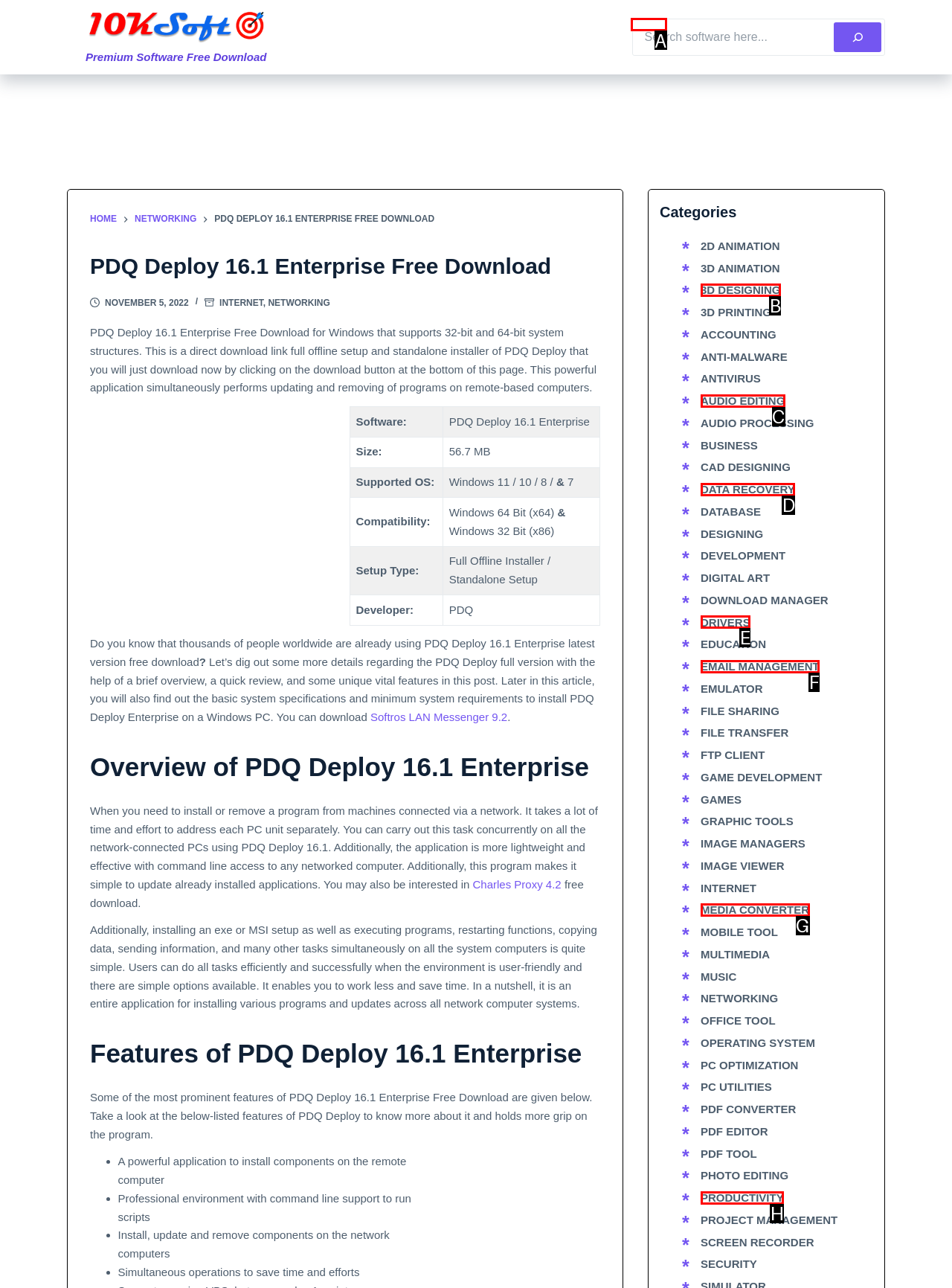Identify the correct UI element to click to follow this instruction: Search for software
Respond with the letter of the appropriate choice from the displayed options.

A